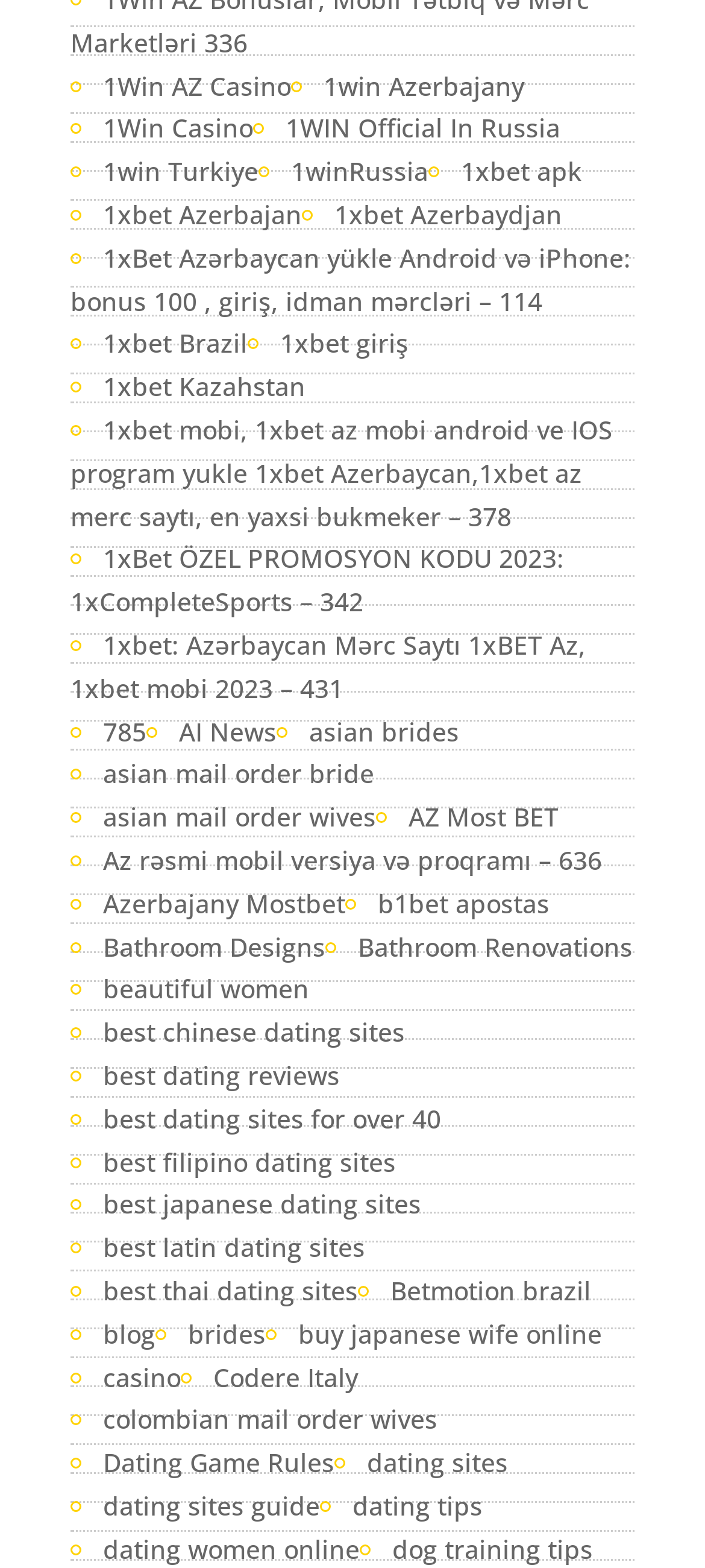Pinpoint the bounding box coordinates of the clickable element needed to complete the instruction: "Visit 1xBet Azərbaycan yükle Android və iPhone". The coordinates should be provided as four float numbers between 0 and 1: [left, top, right, bottom].

[0.1, 0.151, 0.9, 0.206]